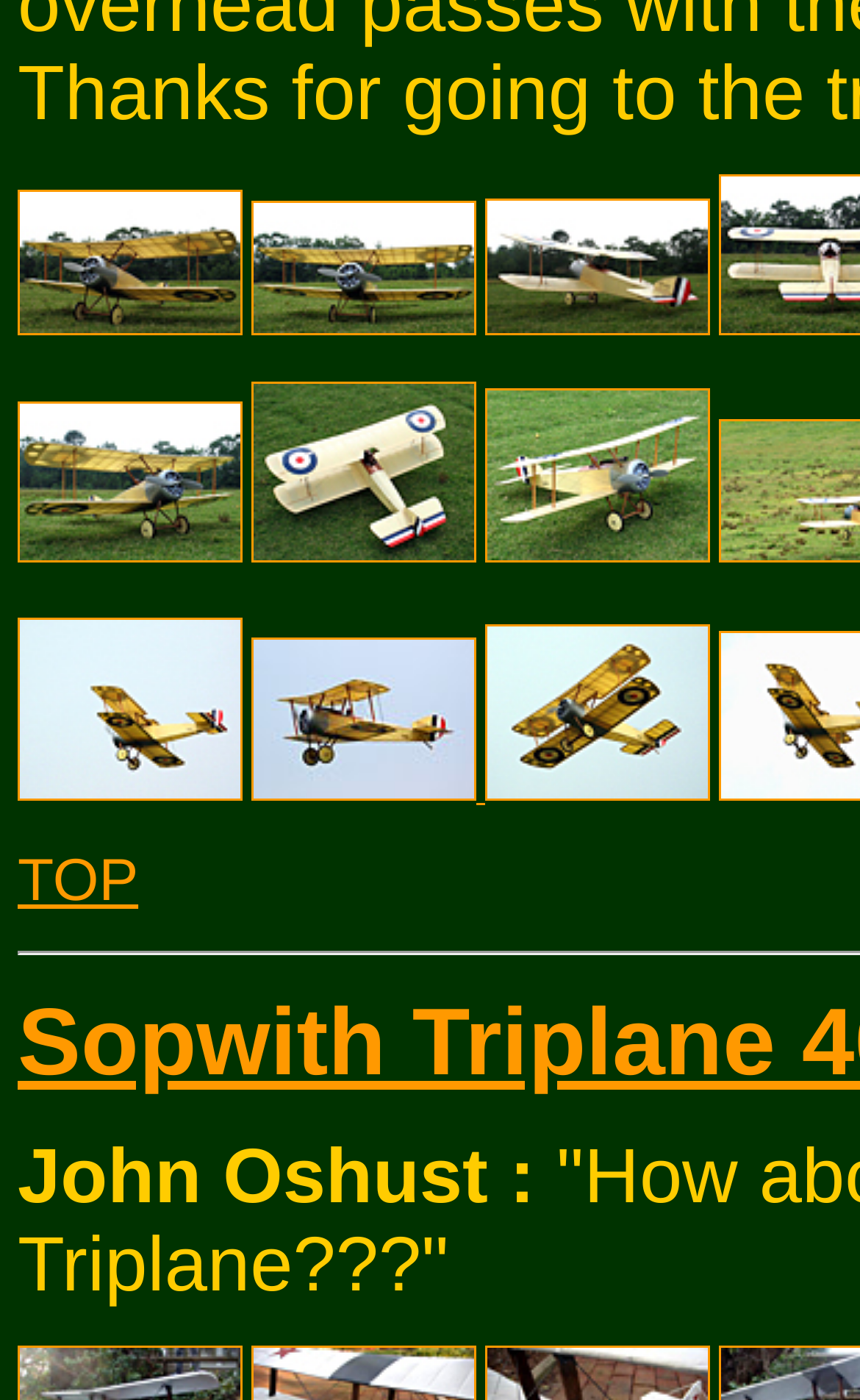Using the provided element description "TOP", determine the bounding box coordinates of the UI element.

[0.021, 0.605, 0.161, 0.652]